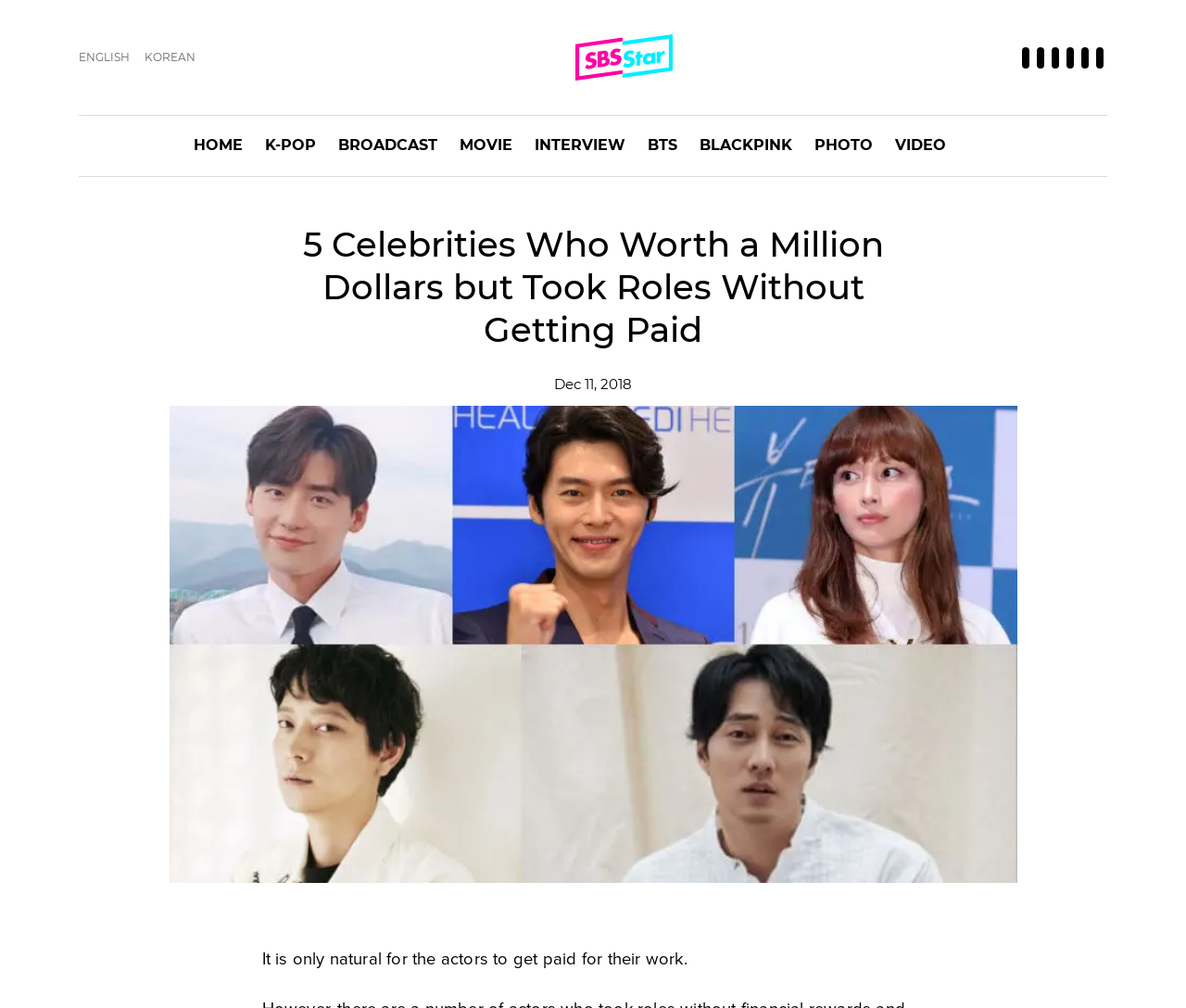What is the topic of the article?
Look at the screenshot and respond with one word or a short phrase.

Celebrities who took roles without getting paid